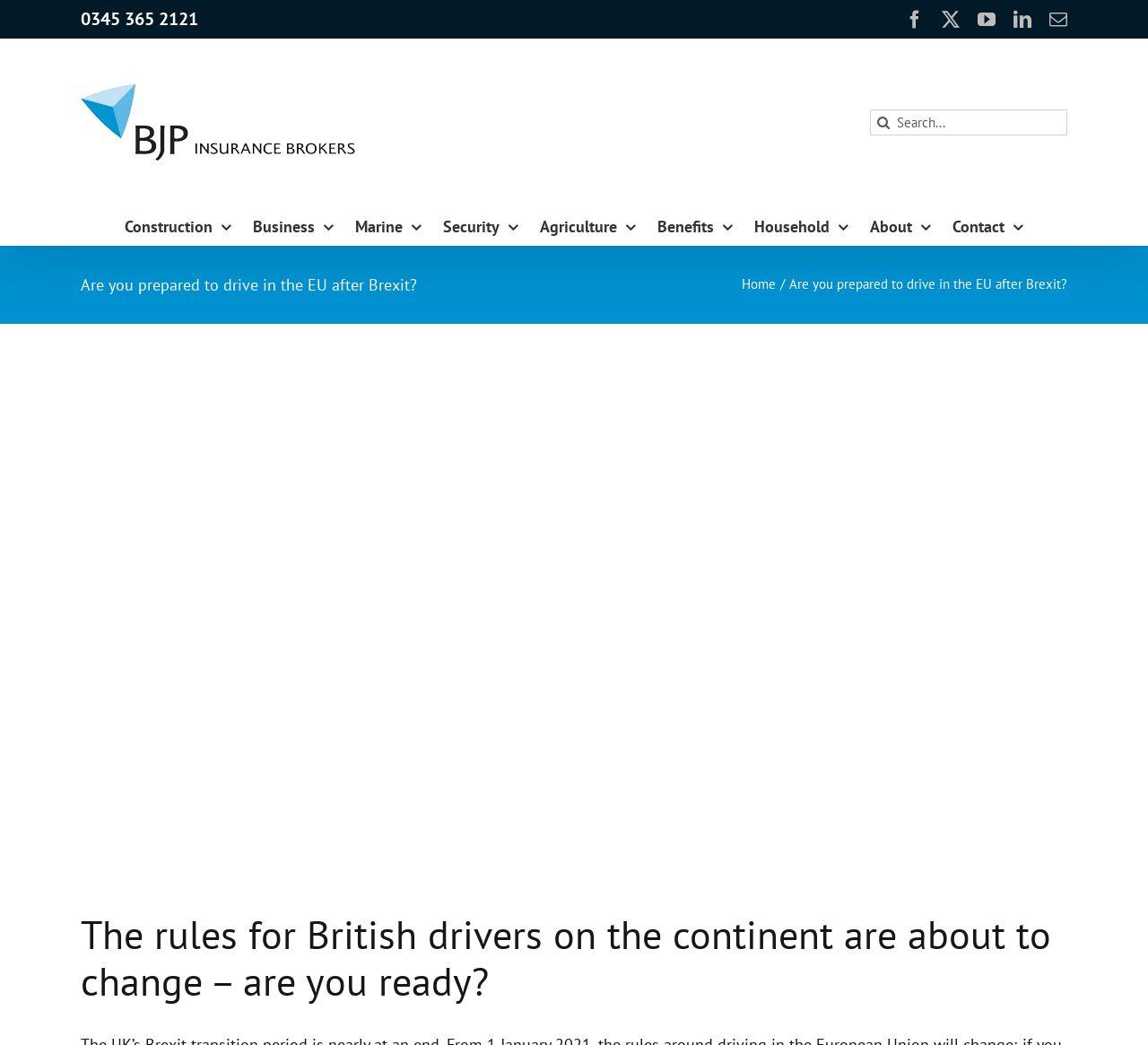Elaborate on the information and visuals displayed on the webpage.

This webpage is about Brexit's impact on British drivers in the EU, specifically the changes to driving rules. At the top, there is a logo of BJP Commercial Insurance Brokers, along with a phone number and social media links. Below that, there is a search bar with a search button. 

The main menu is located below the search bar, with links to various categories such as Construction, Business, Marine, Security, Agriculture, Benefits, Household, About, and Contact. Each of these links has a dropdown menu.

The page title bar is situated below the main menu, featuring a heading that asks if the user is prepared to drive in the EU after Brexit. There is also a link to the homepage.

The main content of the webpage is divided into two sections. The first section has a heading that explains the changes to driving rules in the EU after Brexit. Below that, there is a link to view a larger image, and a subheading that summarizes the changes.

The second section is located at the bottom of the page and is divided into two columns. The left column has links to various specialisms, including Business Insurance, Construction Insurance, Agriculture Business Insurance, Marine Insurance, Property Insurance, and Security Insurance. The right column has links to useful resources, such as Terms of Business, Privacy Policy, Cookie Policy, Accessibility, Complaints, About Us, Contact, FAQ, and Make A Claim.

At the very bottom of the page, there is a copyright notice, a statement about the website's intended audience, and a link to the Financial Conduct Authority. There is also a note about the complaints procedure and a link to learn more about it.